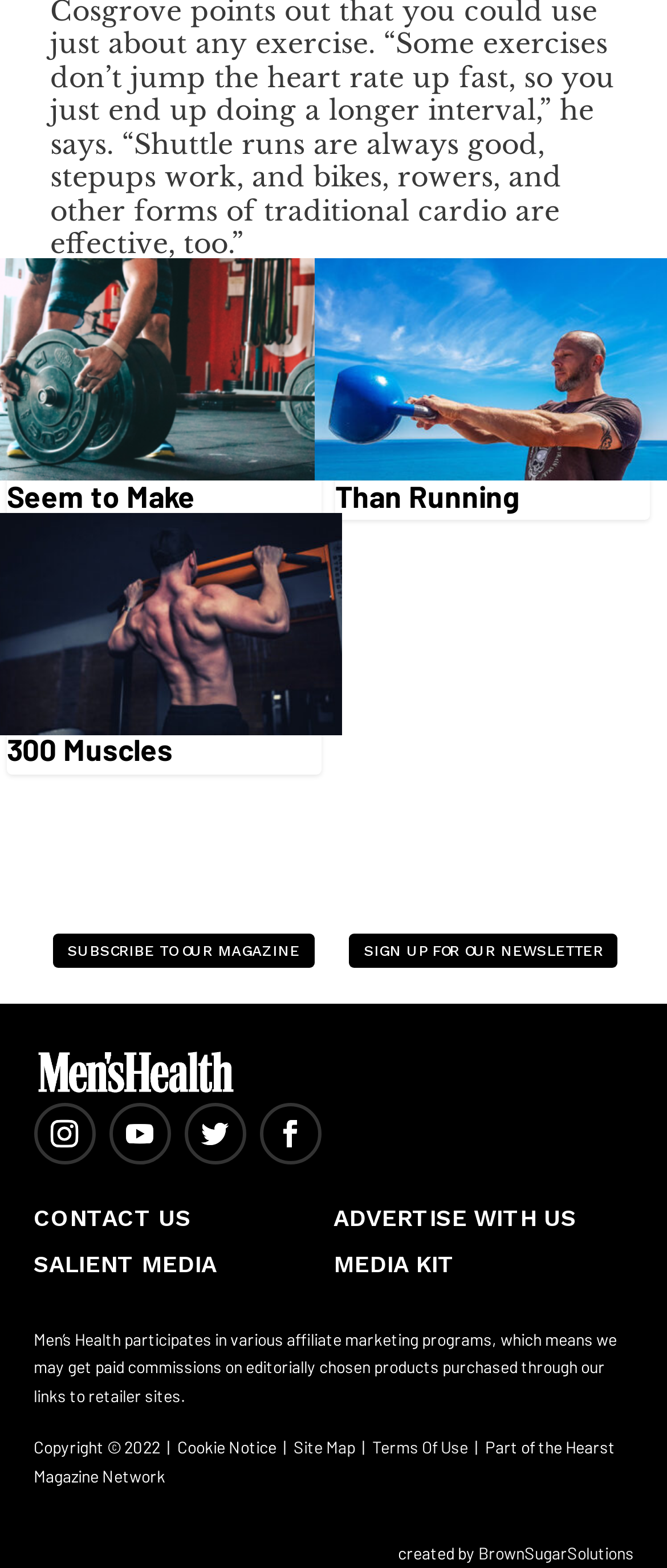Refer to the image and answer the question with as much detail as possible: What is the purpose of the link with text 'SUBSCRIBE TO OUR MAGAZINE'?

I found the link element with ID 137, which has the text 'SUBSCRIBE TO OUR MAGAZINE', and based on the context, it is likely that clicking this link will allow users to subscribe to the magazine.